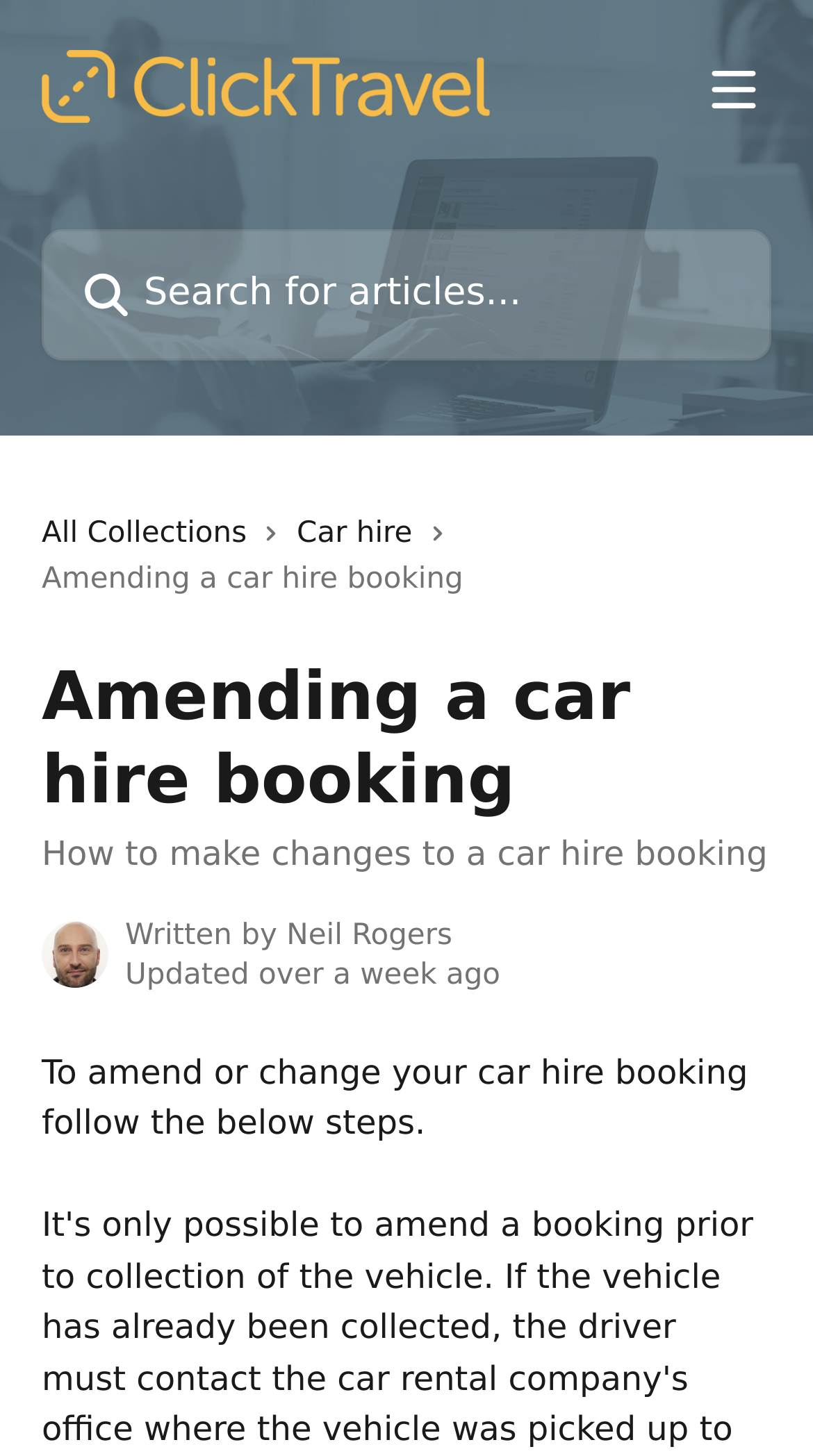Provide the bounding box coordinates of the HTML element described as: "Car hire". The bounding box coordinates should be four float numbers between 0 and 1, i.e., [left, top, right, bottom].

[0.365, 0.35, 0.528, 0.382]